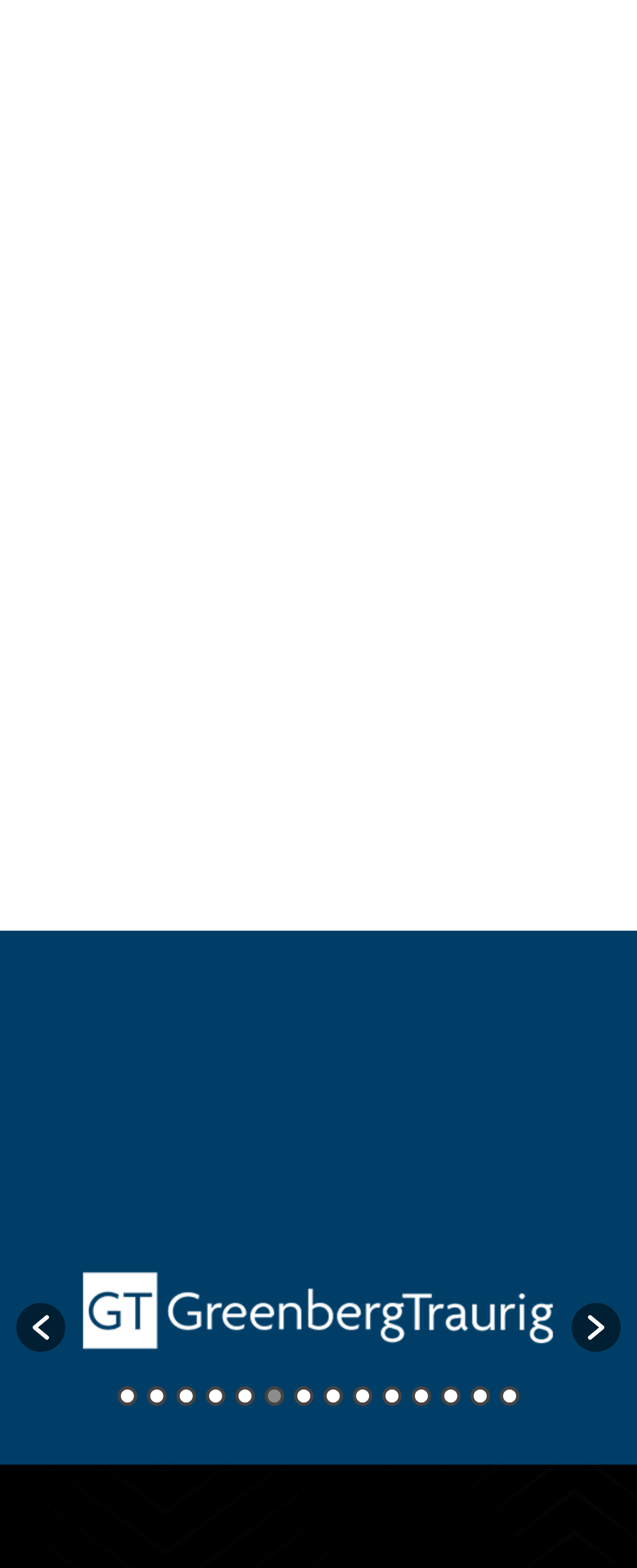Answer the question using only one word or a concise phrase: How many elements are in the toolbar?

4